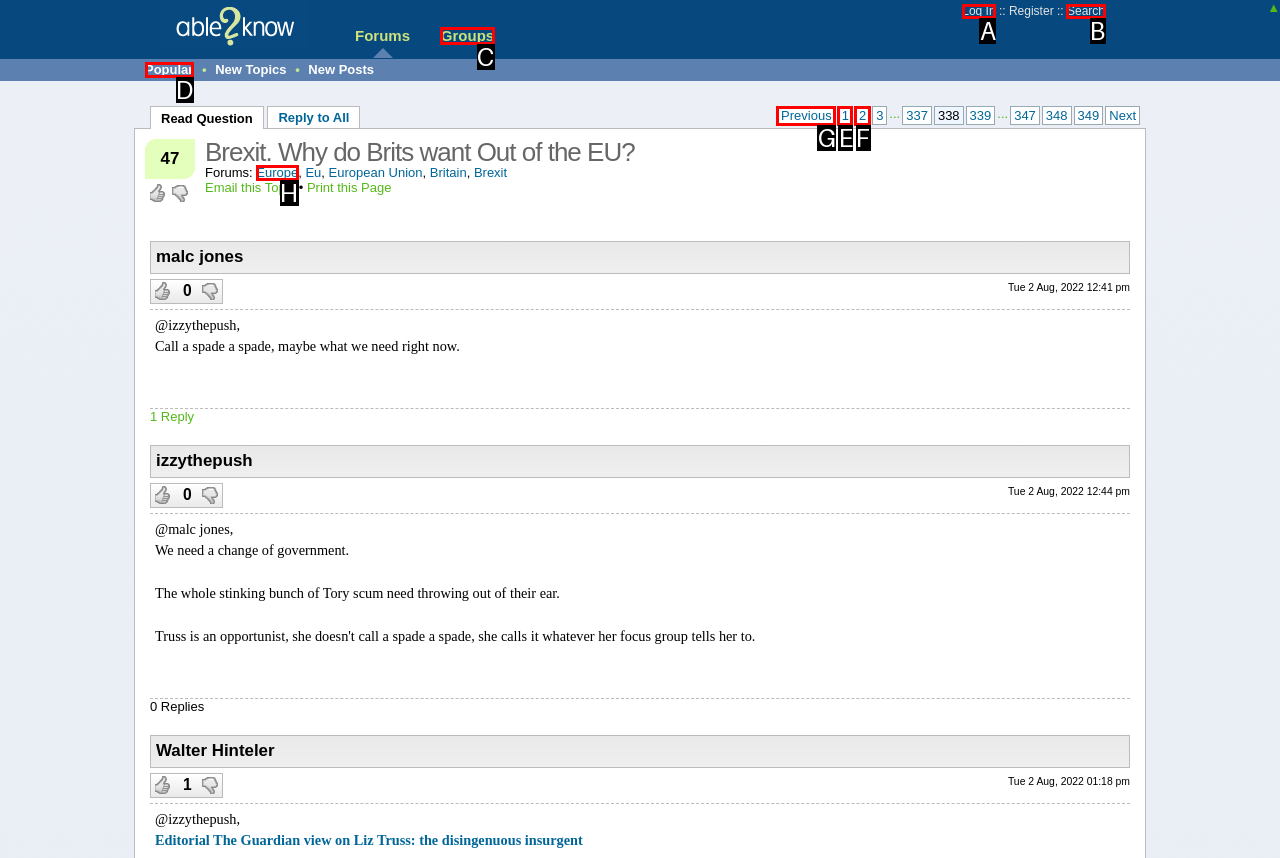Select the letter of the UI element that matches this task: Go to the previous page
Provide the answer as the letter of the correct choice.

G